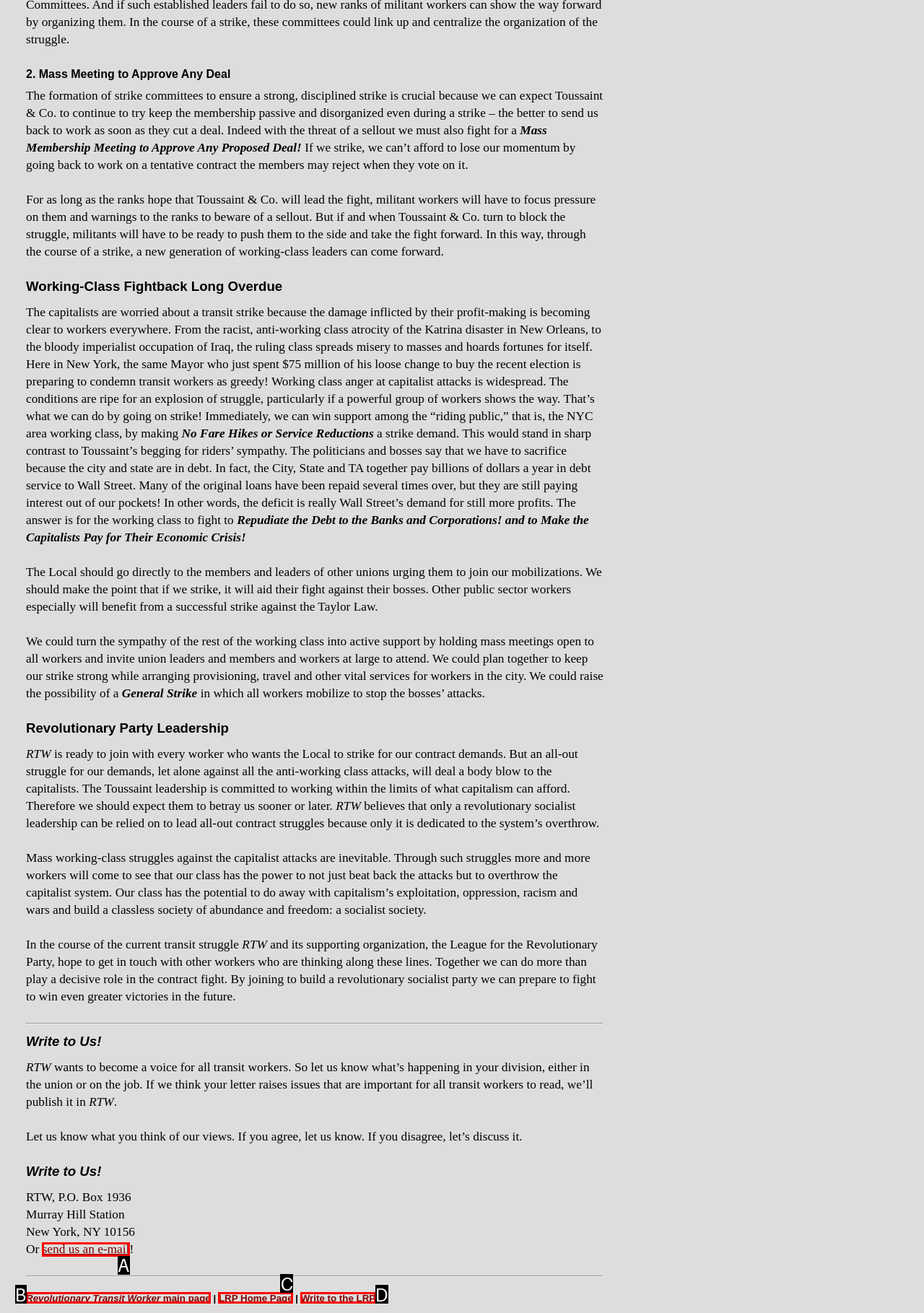Please determine which option aligns with the description: Revolutionary Transit Worker main page. Respond with the option’s letter directly from the available choices.

B